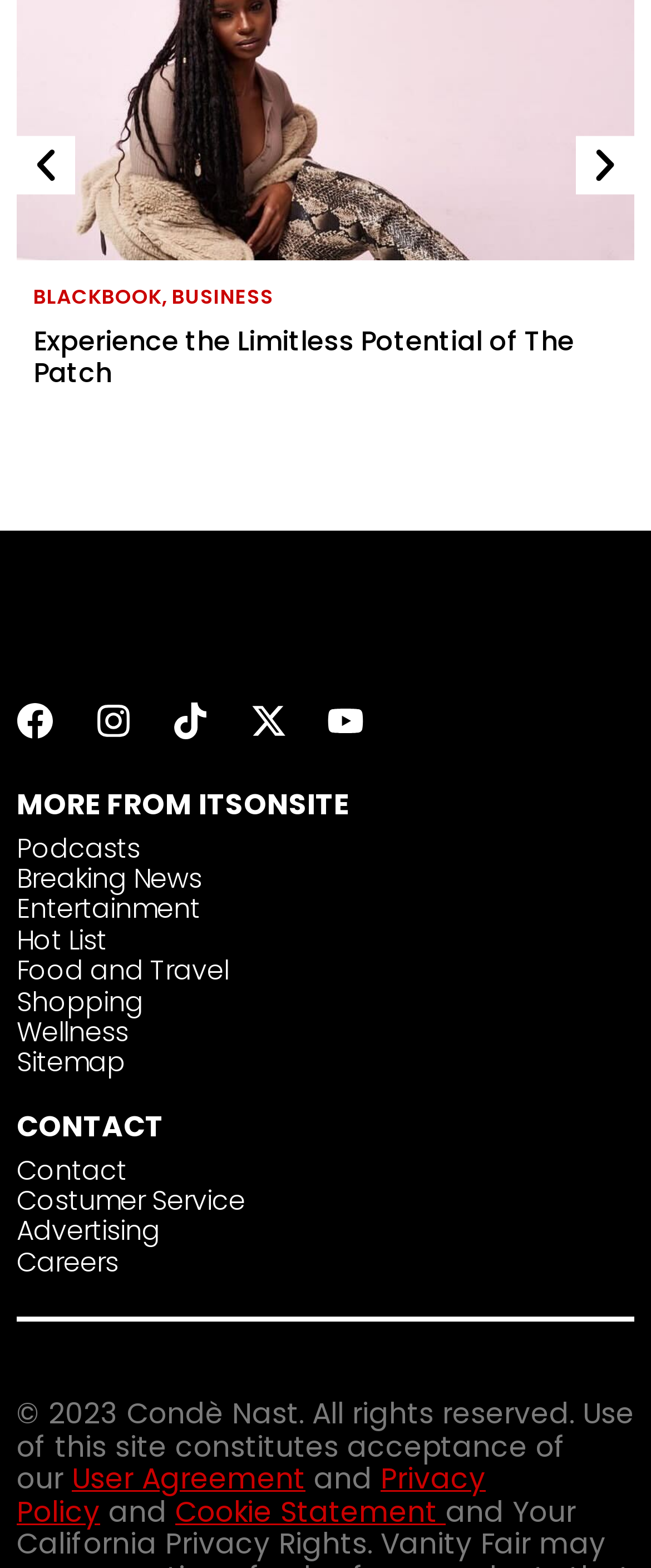Examine the screenshot and answer the question in as much detail as possible: How many buttons are present in the top section of the webpage?

In the top section of the webpage, there are two button elements, one on the left and one on the right, with no text or icons.